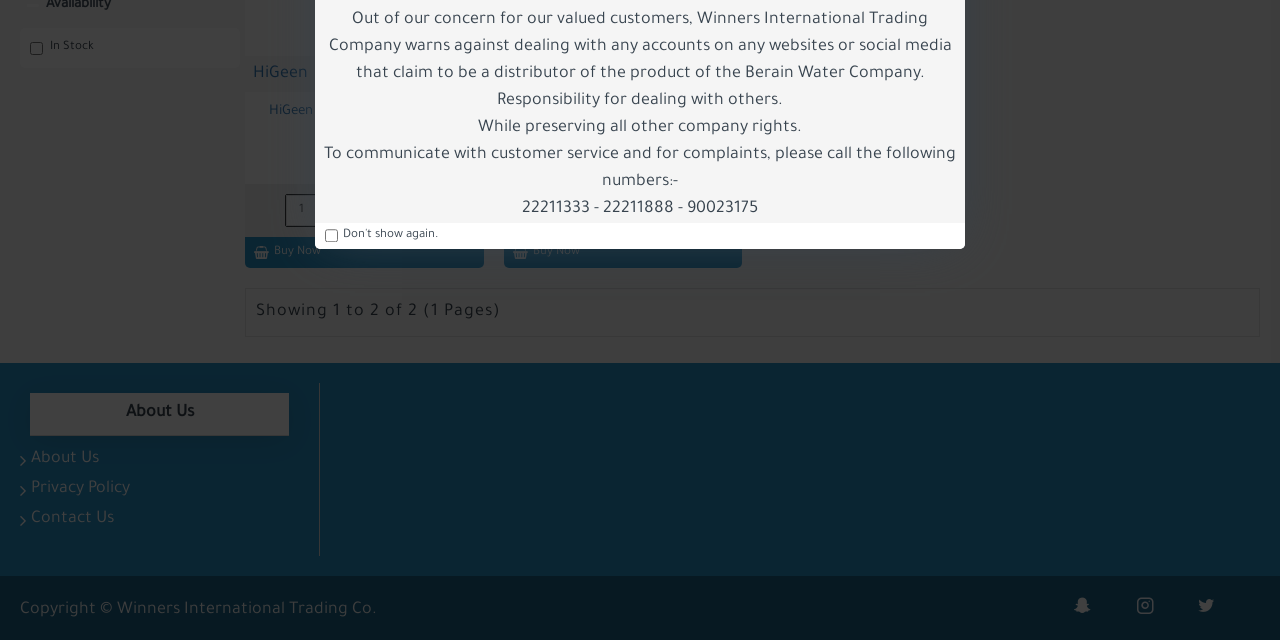Bounding box coordinates are to be given in the format (top-left x, top-left y, bottom-right x, bottom-right y). All values must be floating point numbers between 0 and 1. Provide the bounding box coordinate for the UI element described as: HiGeen

[0.198, 0.096, 0.241, 0.138]